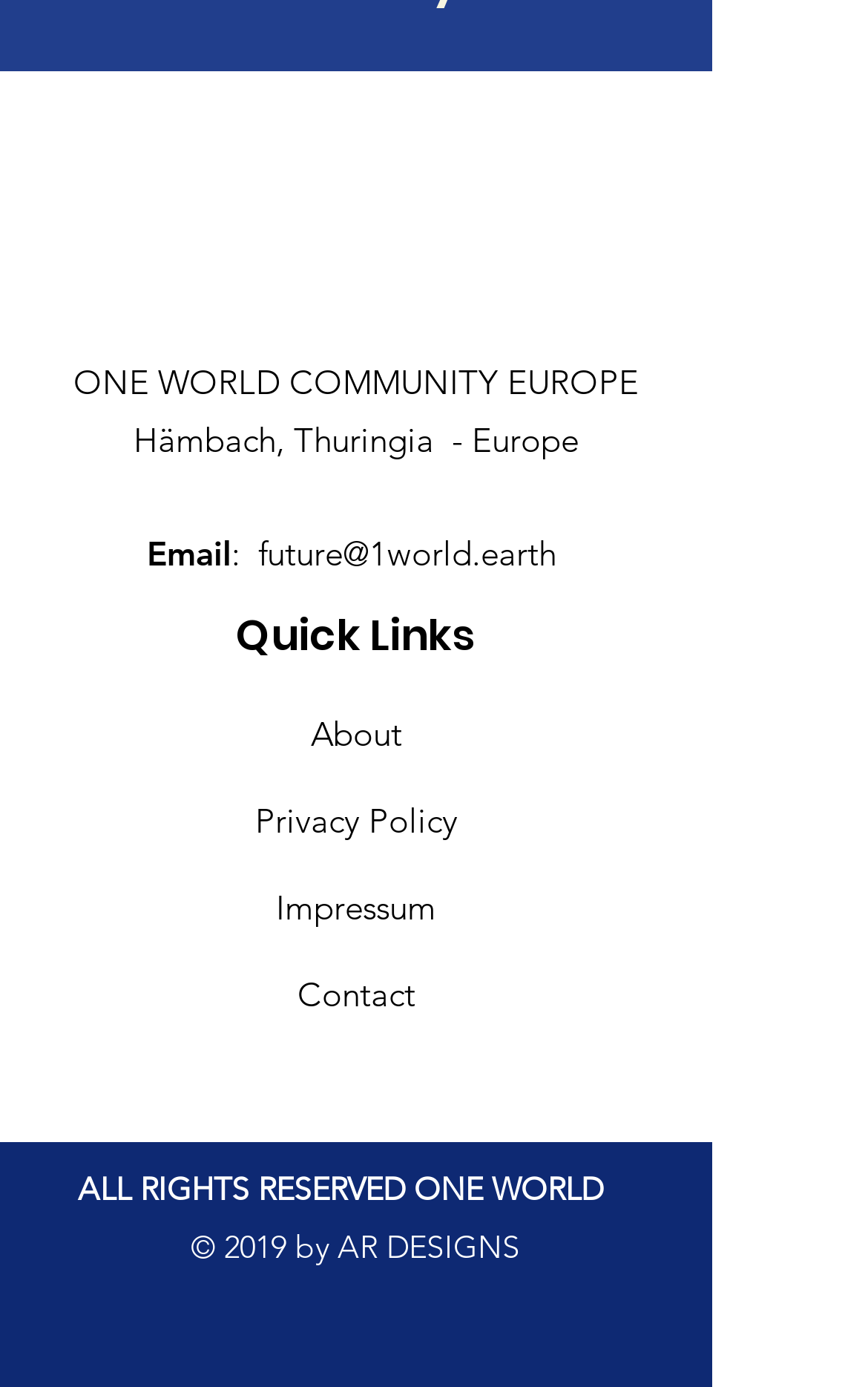Please respond to the question using a single word or phrase:
What is the name of the community?

ONE WORLD COMMUNITY EUROPE